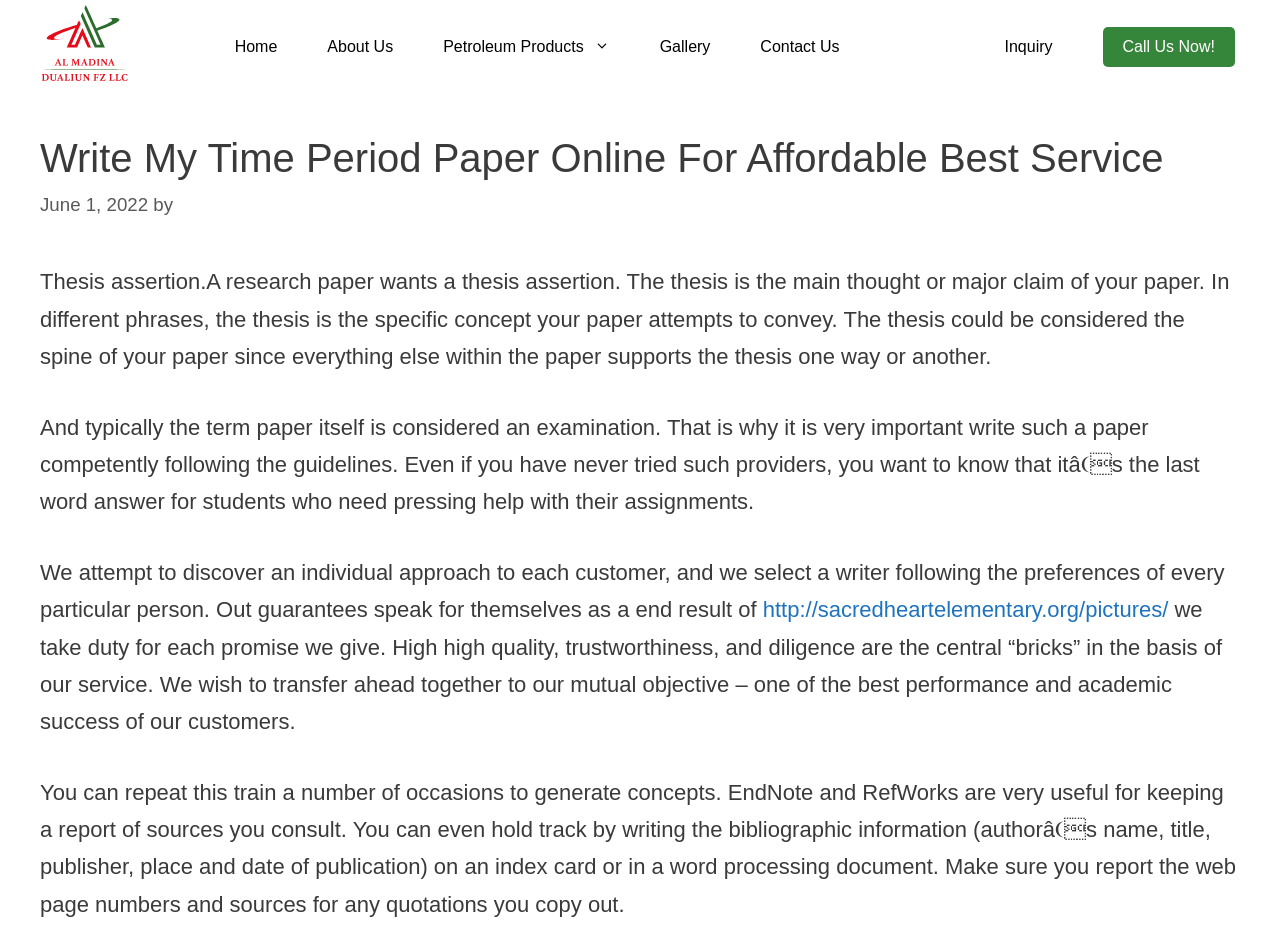What is the main topic of the webpage?
Please provide a comprehensive answer to the question based on the webpage screenshot.

The main topic of the webpage is about thesis statement, which is the central idea or main claim of a research paper. This is evident from the heading 'Write My Time Period Paper Online For Affordable Best Service' and the subsequent paragraphs that explain the importance of a thesis statement in a research paper.